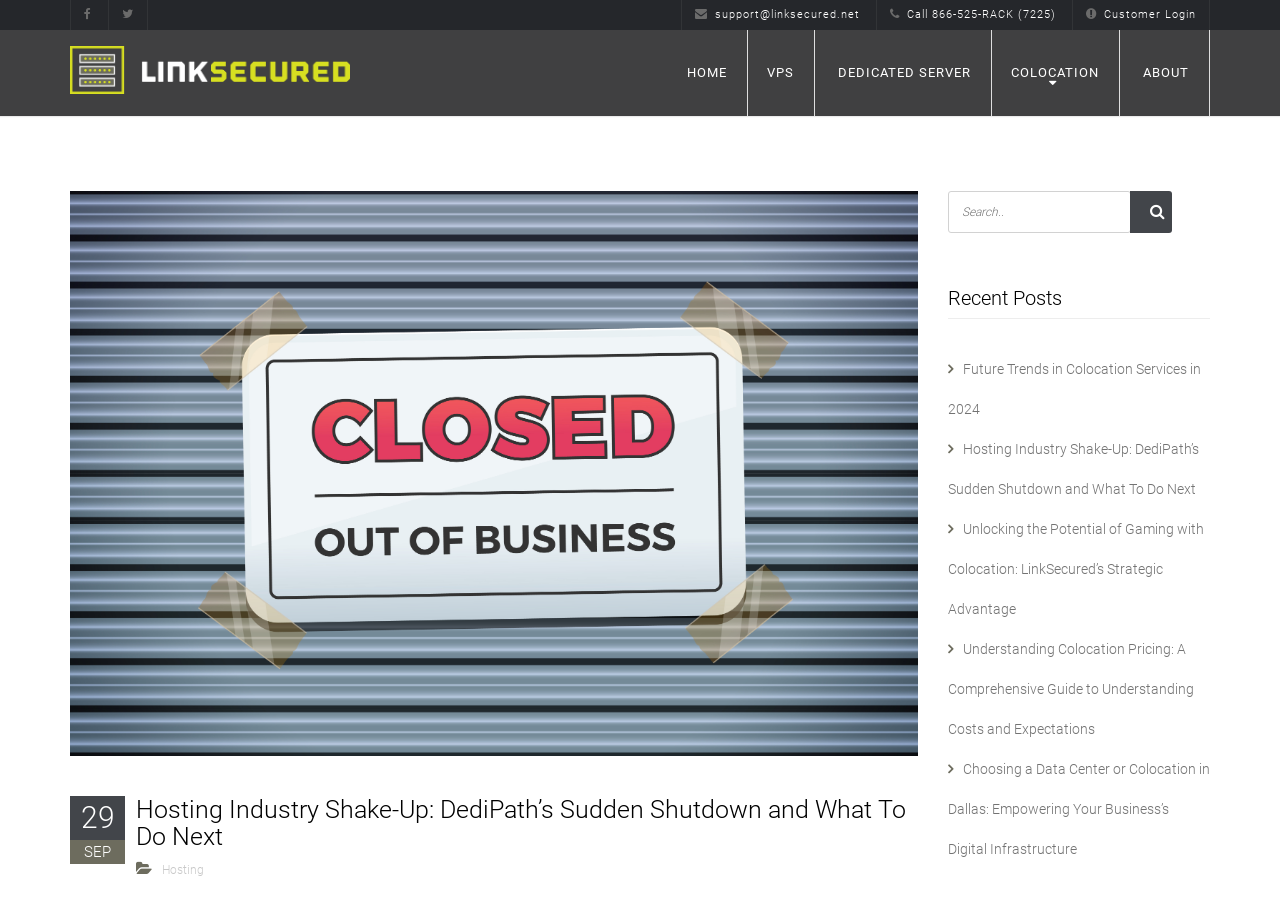How many recent posts are displayed?
Provide an in-depth and detailed explanation in response to the question.

The recent posts can be found in the right sidebar of the webpage, and they are displayed as a list of links. There are 5 recent posts in total, with titles such as 'Future Trends in Colocation Services in 2024' and 'Unlocking the Potential of Gaming with Colocation'.